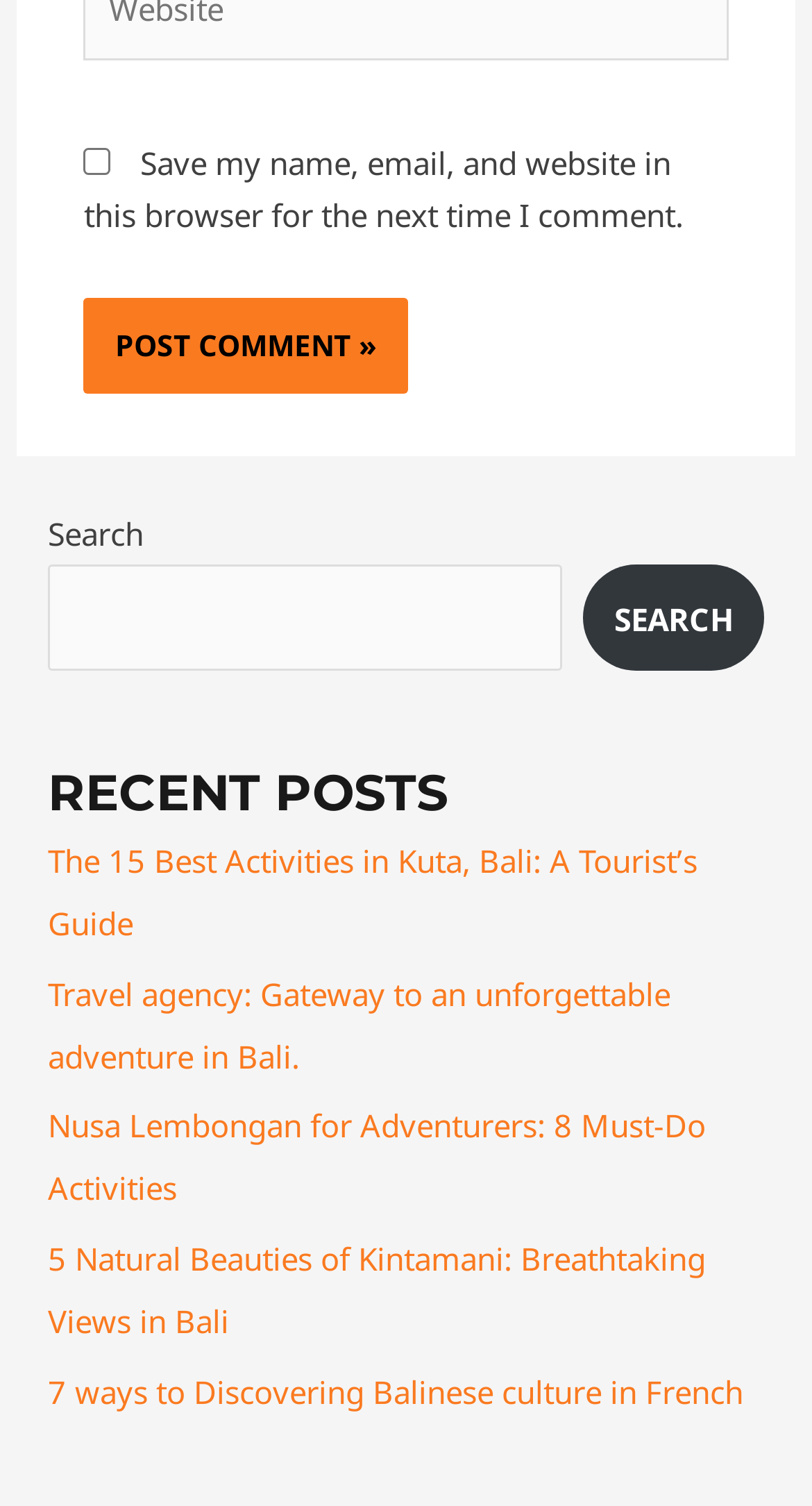Identify the bounding box of the UI element that matches this description: "Search".

[0.718, 0.375, 0.941, 0.446]